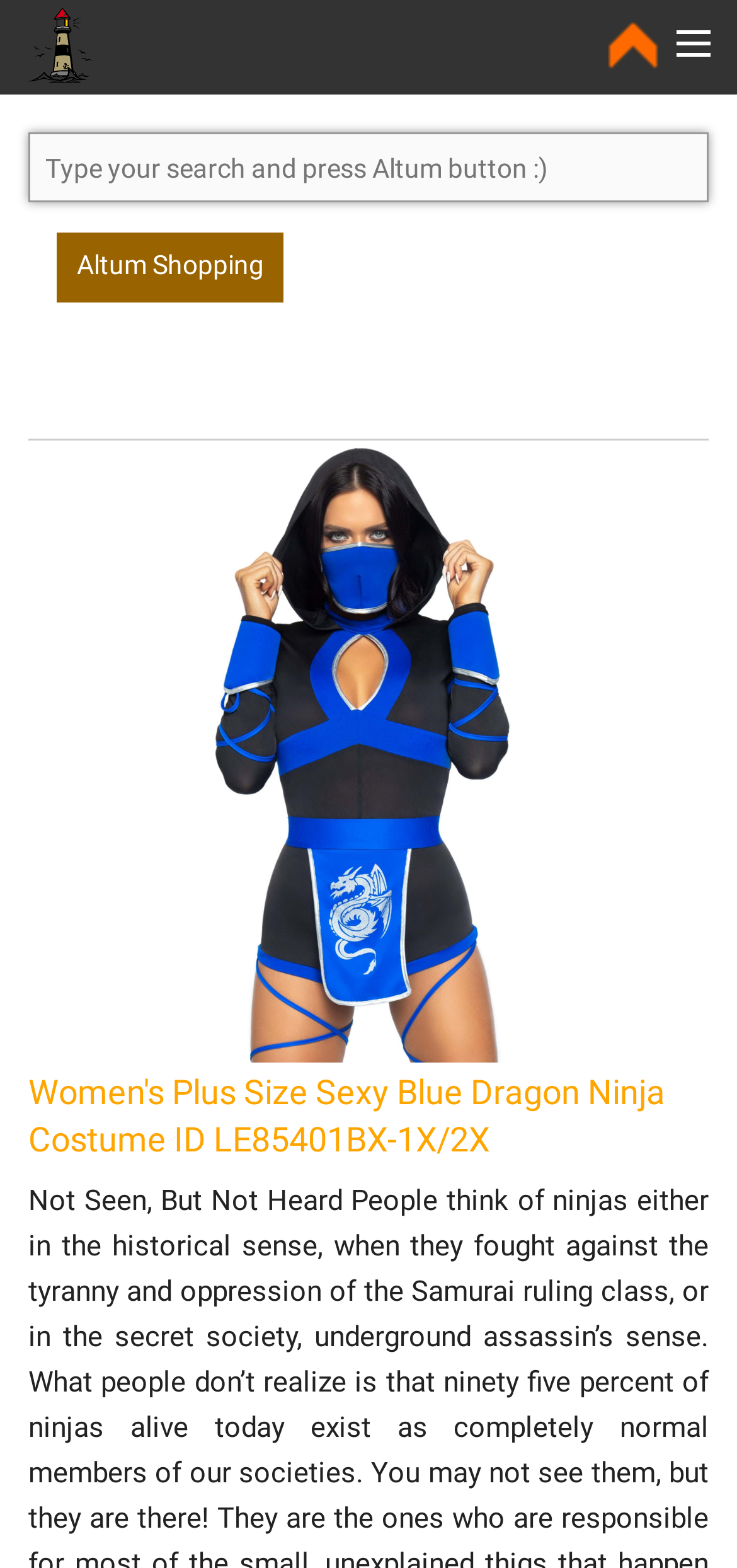Give a comprehensive overview of the webpage, including key elements.

This webpage appears to be a product page for a Women's Plus Size Sexy Blue Dragon Ninja Costume. At the top, there is a heading with the product name, accompanied by a link and an image on the left side. On the right side, there is another link with an image. 

Below the top section, there is a search bar where users can type and press the "Altum" button to search for products. 

Further down, there is an advertisement iframe. A horizontal separator line divides the advertisement from the product information section. 

In the product information section, there is a large image of the costume, accompanied by a link with the product name. Below the image, there is a heading with the product name again, followed by another link with the product name. 

At the top left corner, there is a link to the "Home" page.